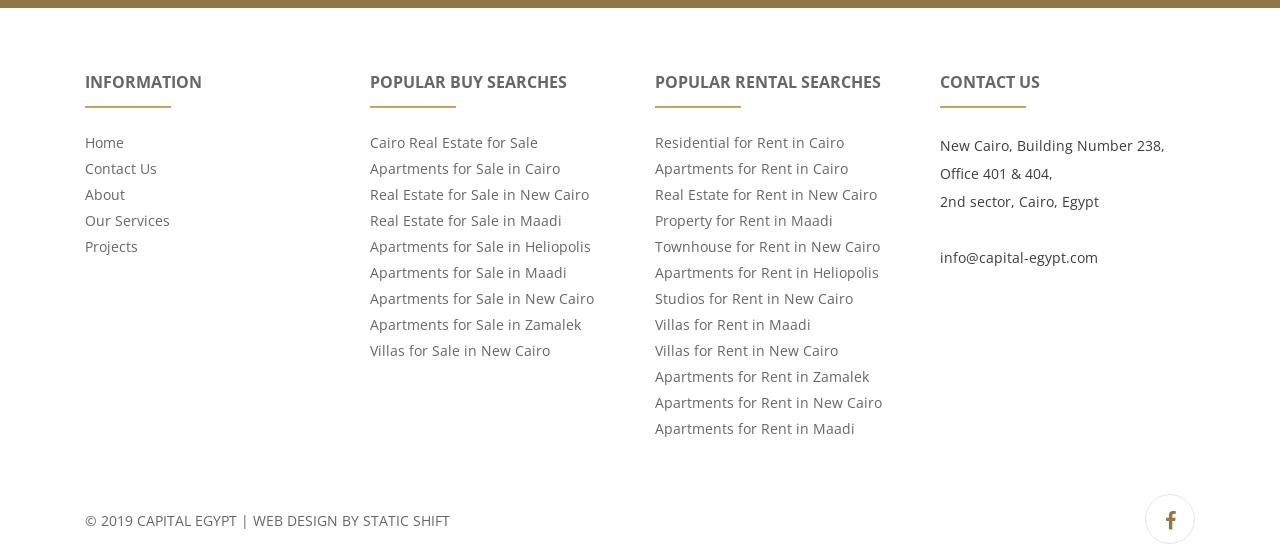Where is the company located?
Based on the screenshot, provide a one-word or short-phrase response.

New Cairo, Egypt